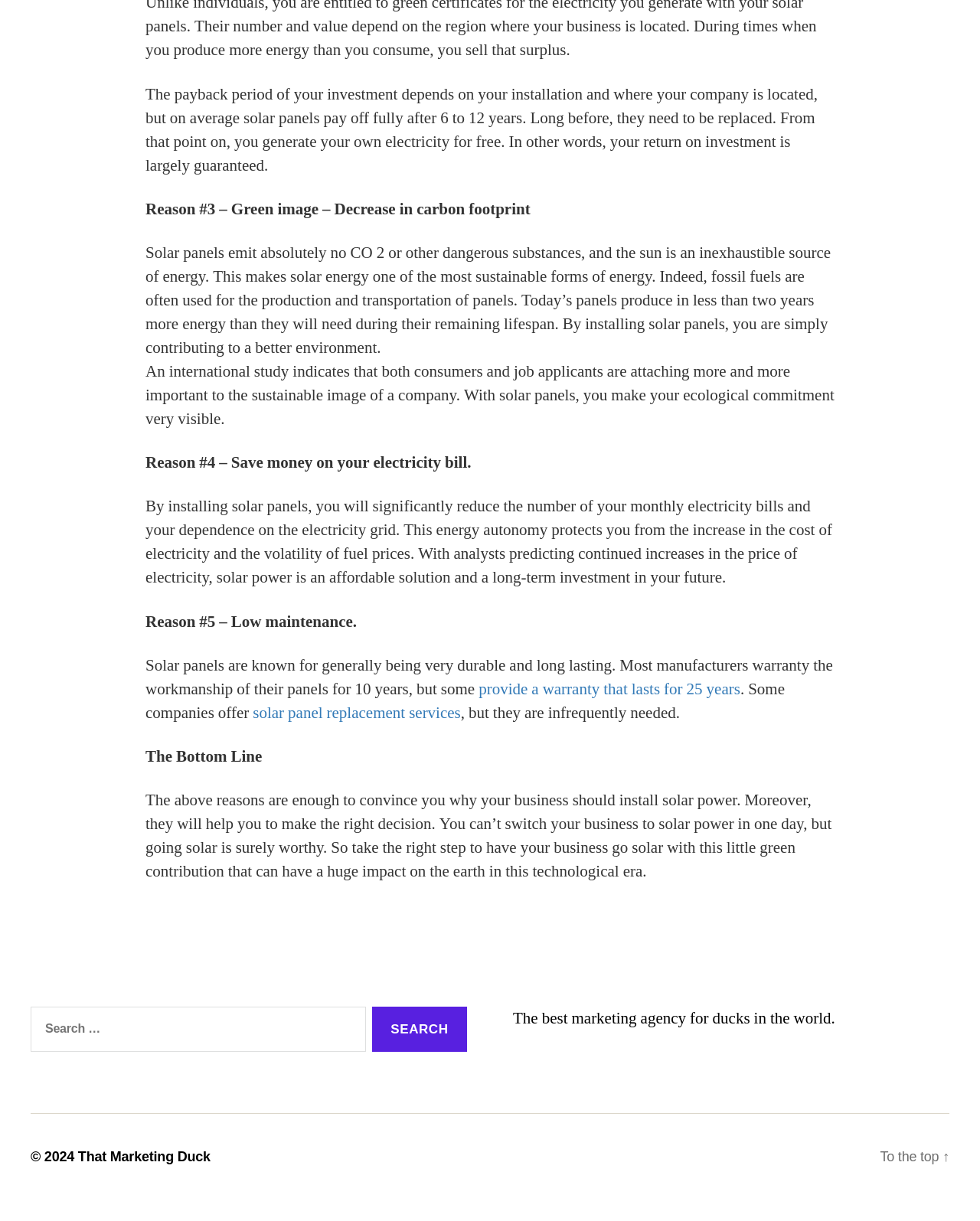What is the environmental benefit of using solar energy?
Please answer the question with a detailed response using the information from the screenshot.

The webpage states that solar panels emit absolutely no CO2 or other dangerous substances, and the sun is an inexhaustible source of energy, making solar energy one of the most sustainable forms of energy and contributing to a better environment.